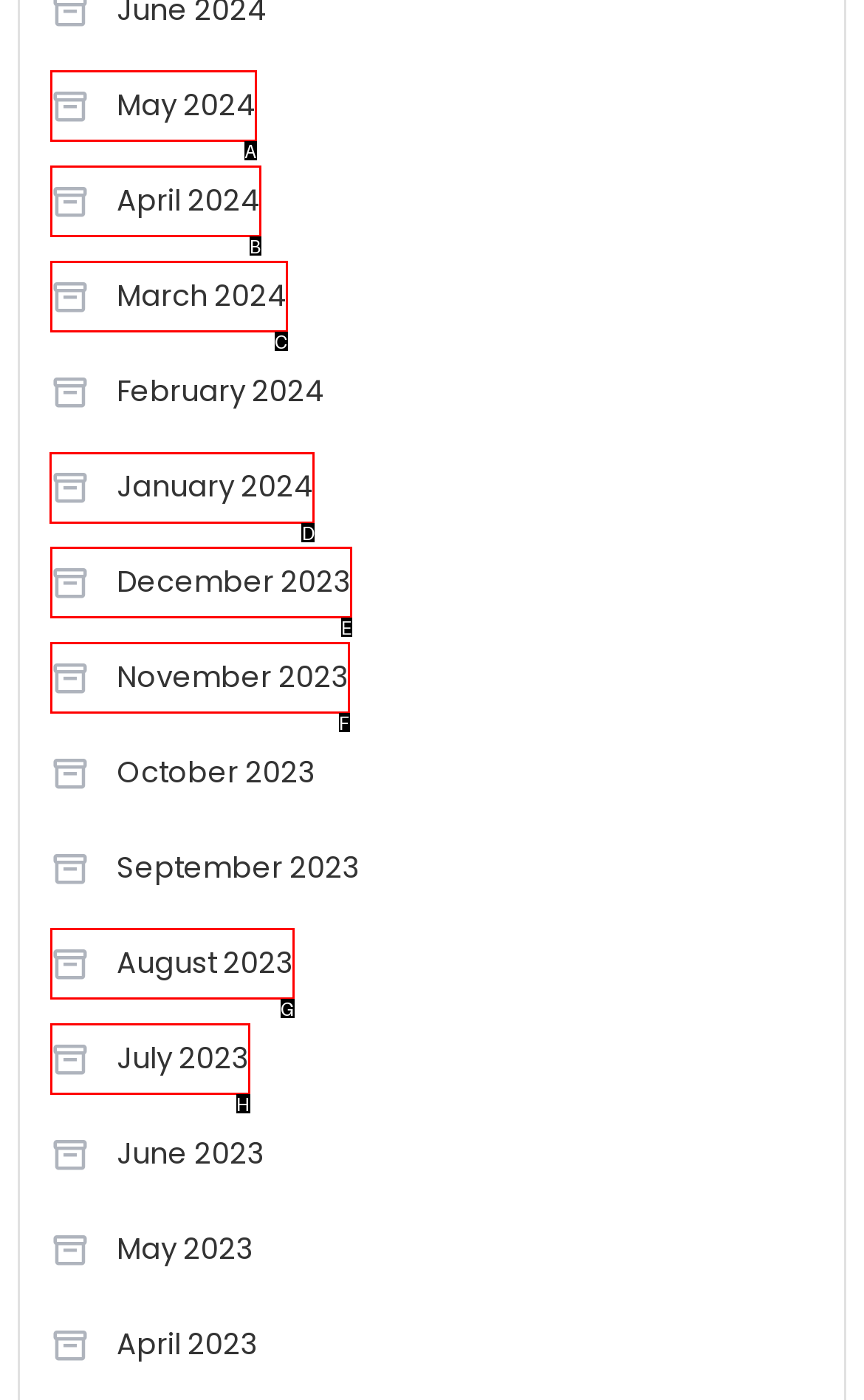Find the HTML element to click in order to complete this task: View January 2024
Answer with the letter of the correct option.

D